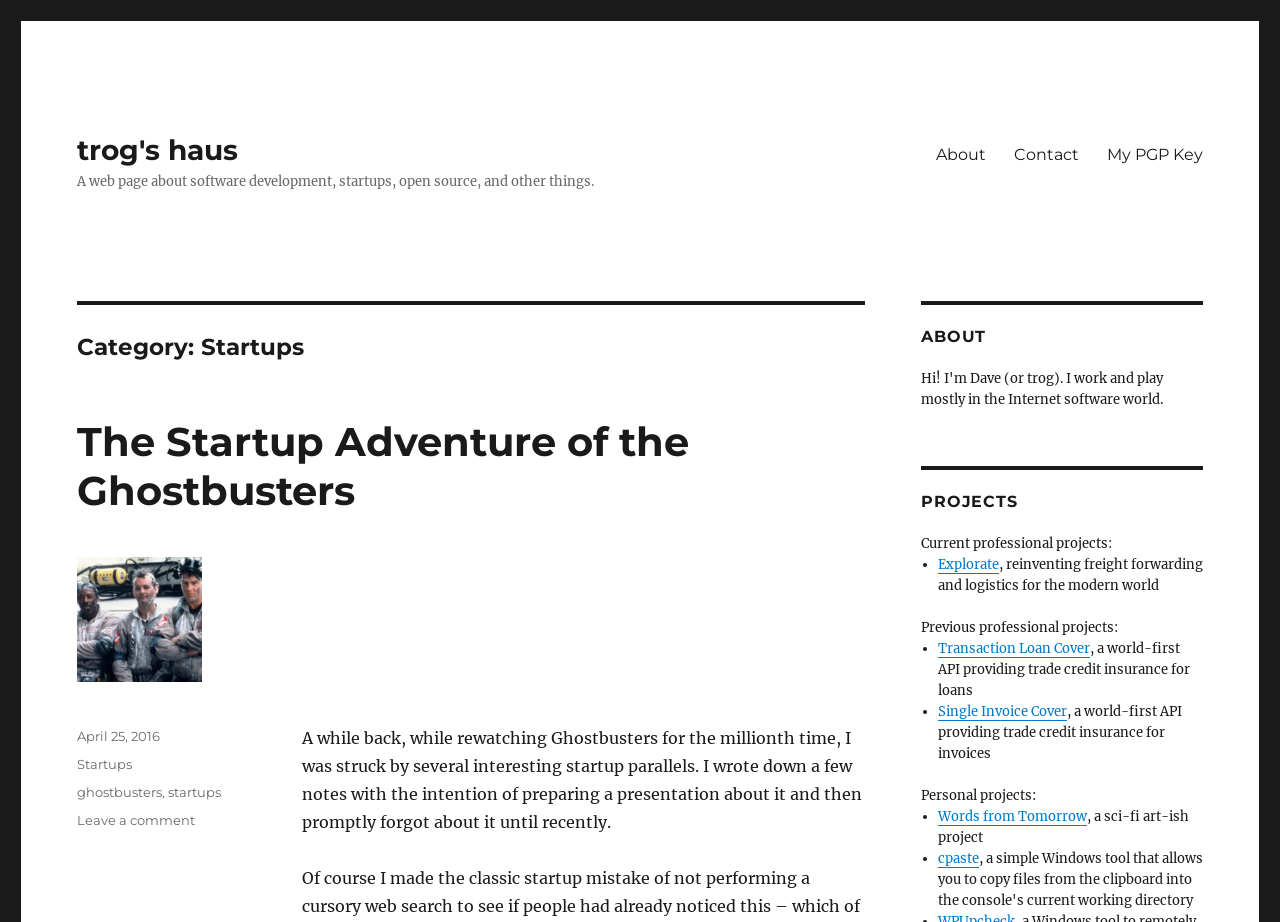What is the category of the blog post?
Provide a detailed and well-explained answer to the question.

The category of the blog post can be determined by looking at the heading 'Category: Startups' which is a child element of the HeaderAsNonLandmark element.